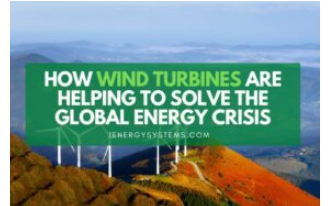What is the purpose of wind turbines?
Based on the image, answer the question in a detailed manner.

The title overlaid on the image reads, 'How Wind Turbines Are Helping To Solve The Global Energy Crisis,' emphasizing the crucial role of wind energy in addressing contemporary energy challenges, which implies that the purpose of wind turbines is to address energy challenges.